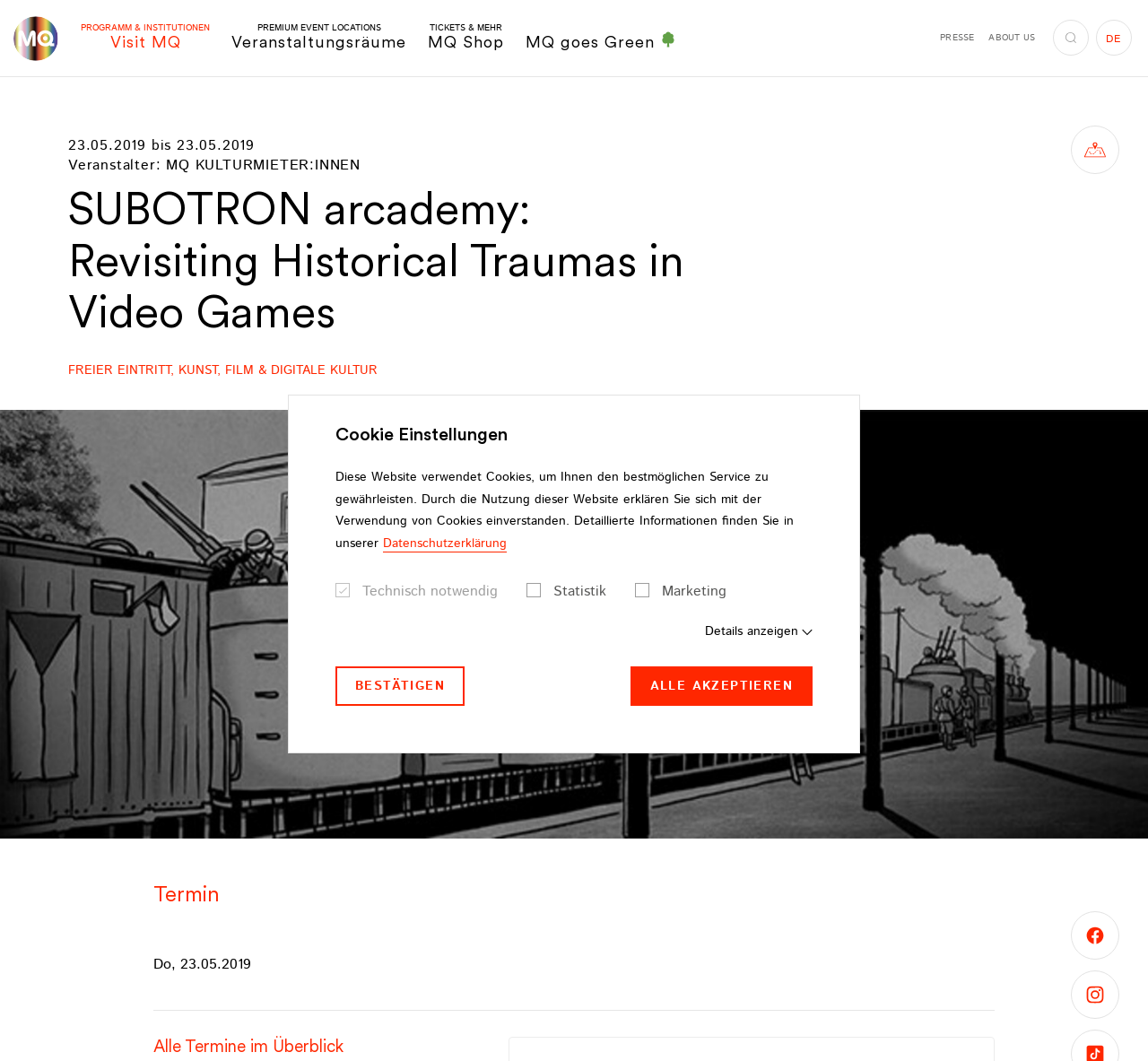Identify the bounding box for the UI element described as: "MQ goes Green". The coordinates should be four float numbers between 0 and 1, i.e., [left, top, right, bottom].

[0.458, 0.03, 0.589, 0.049]